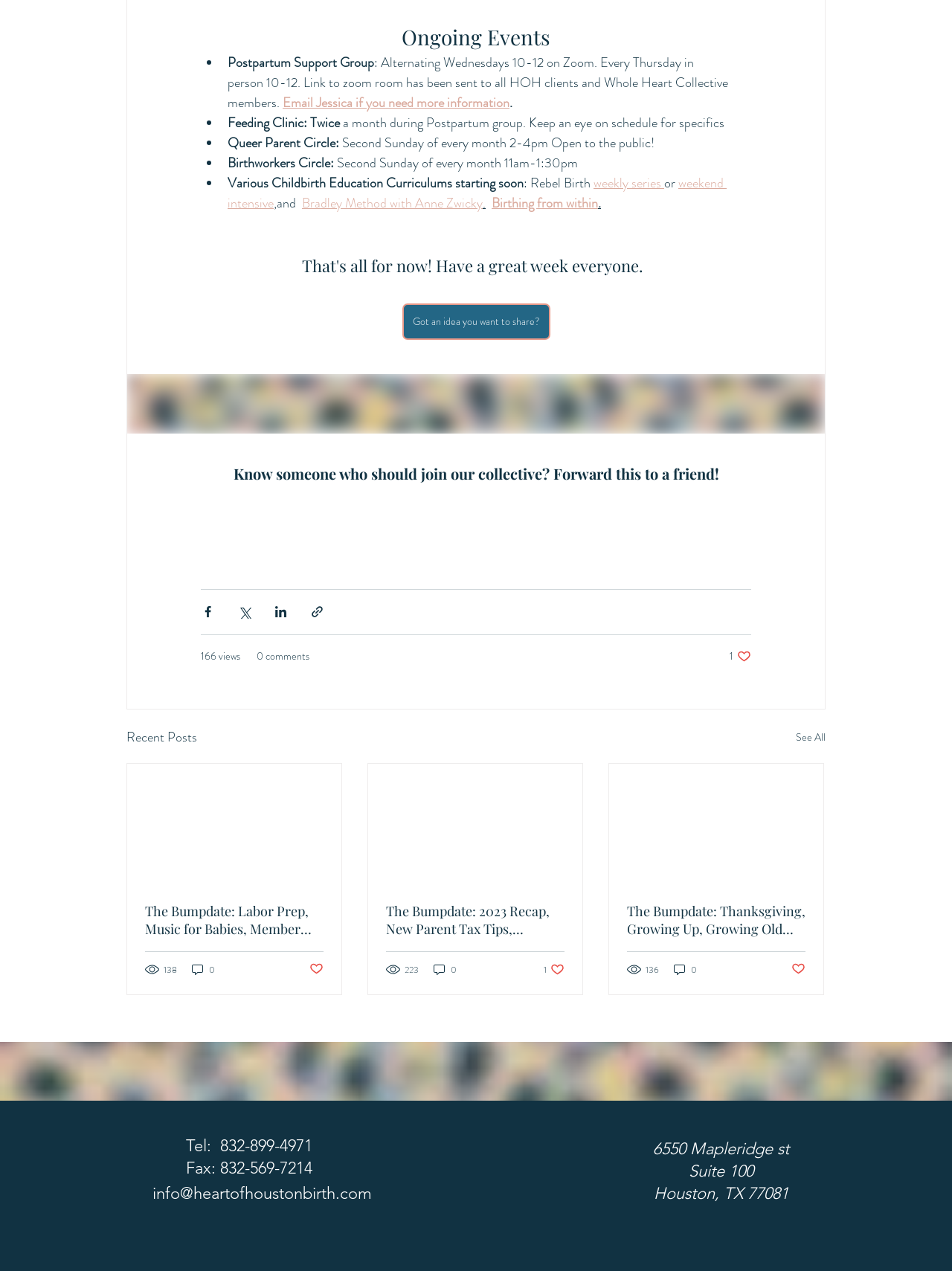Based on the element description "Bradley Method with Anne Zwicky", predict the bounding box coordinates of the UI element.

[0.317, 0.152, 0.507, 0.167]